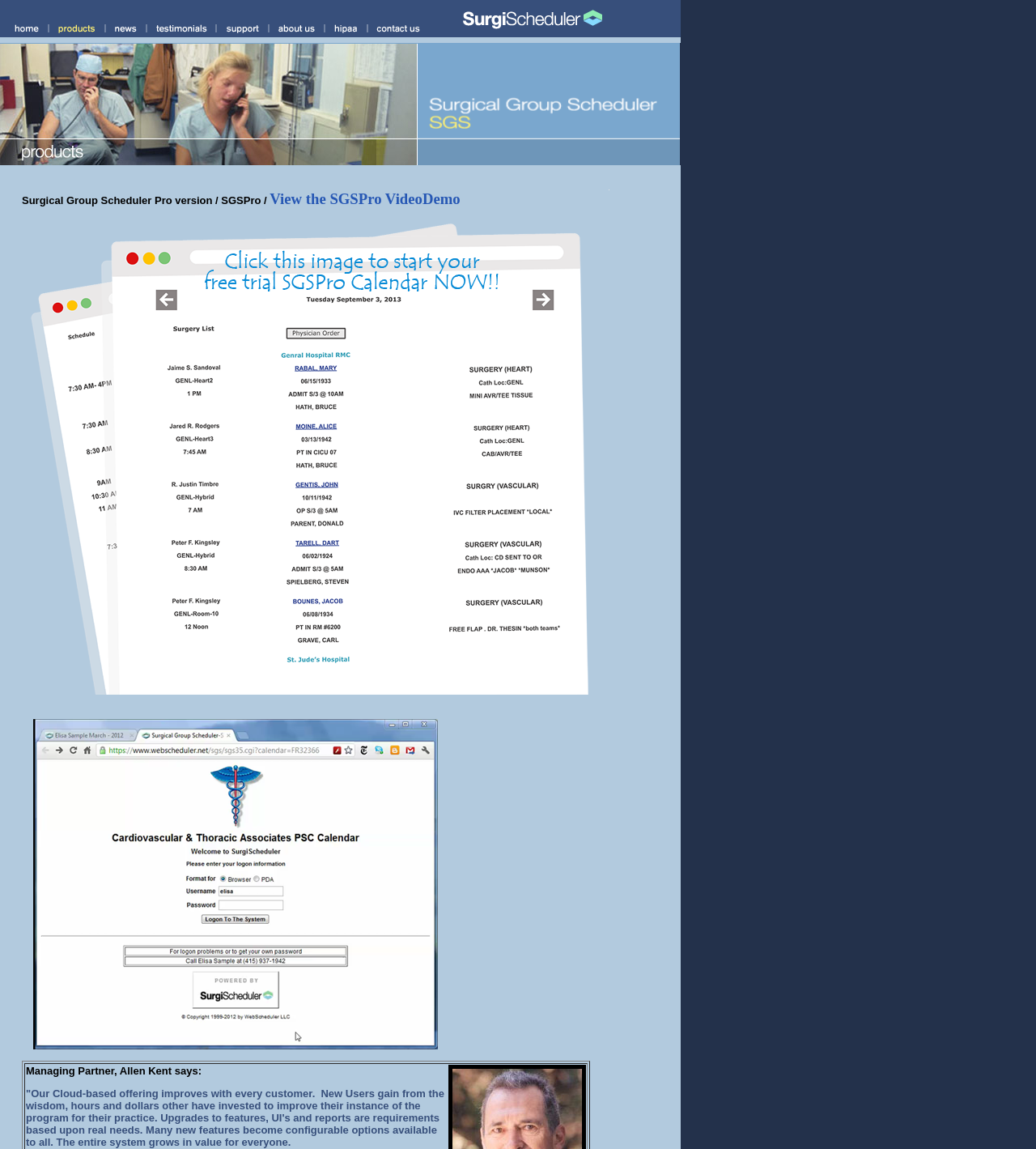Detail the webpage's structure and highlights in your description.

The webpage is for SurgiScheduler, an online surgical group, ASC, and registry scheduling software. At the top, there is a logo image on the left, accompanied by a link with an image on the right. Below this, there is a row of 11 links, each with an image, arranged horizontally across the page.

Further down, there is a large image that spans almost the entire width of the page. Above this image, there is a heading that reads "Surgical Group Scheduler Pro version / SGSPro / View the SGSPro Video Demo" with an image and a link to view the video demo. Below the heading, there is a link to start a free trial of SGSPro Calendar, accompanied by an image.

On the right side of the page, there are several small images arranged vertically. Below these images, there is a table with several rows, each containing a link and an image. The table appears to be a list of features or options related to the SurgiScheduler software.

Overall, the webpage has a clean and organized layout, with a focus on showcasing the features and benefits of the SurgiScheduler software.